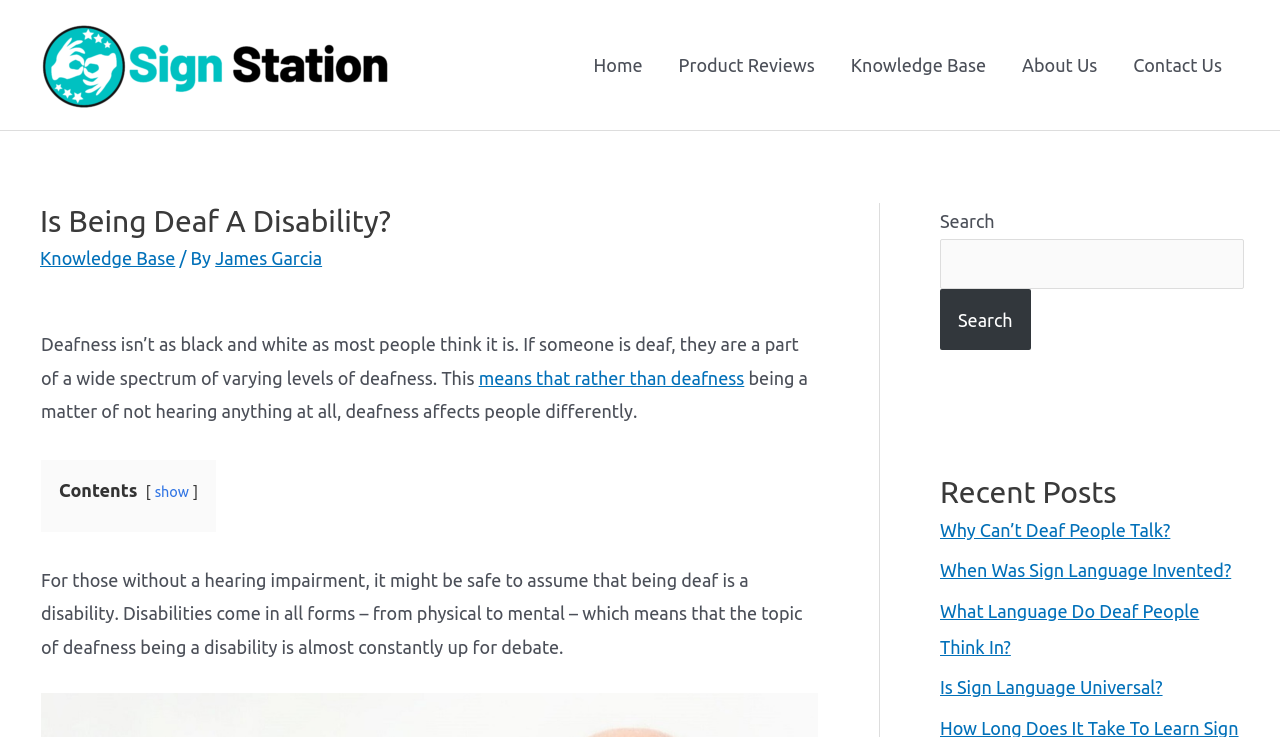Please answer the following question using a single word or phrase: 
What are the recent posts about?

Deafness and sign language